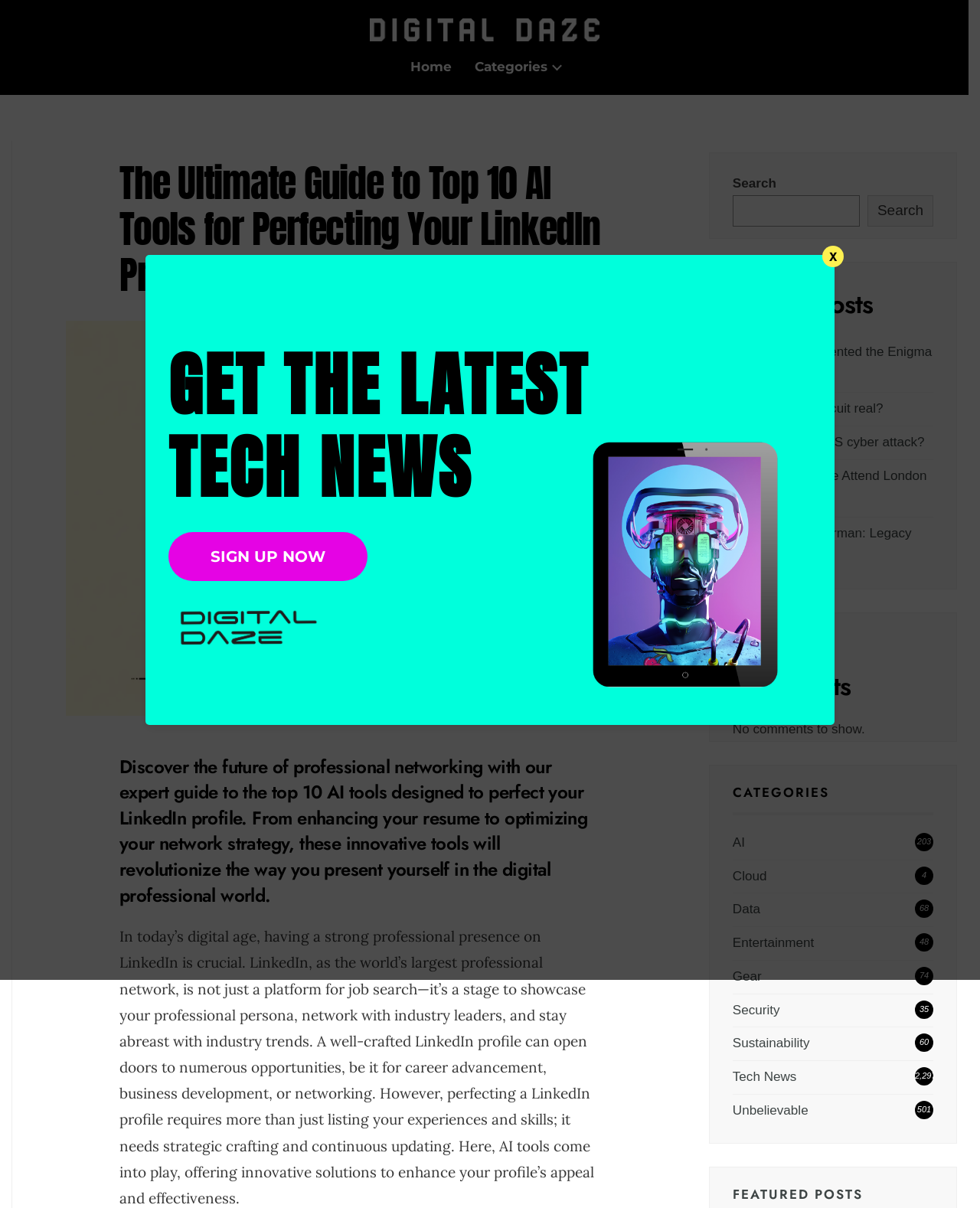Extract the bounding box coordinates for the HTML element that matches this description: "Is the Qiddiya circuit real?". The coordinates should be four float numbers between 0 and 1, i.e., [left, top, right, bottom].

[0.748, 0.332, 0.901, 0.344]